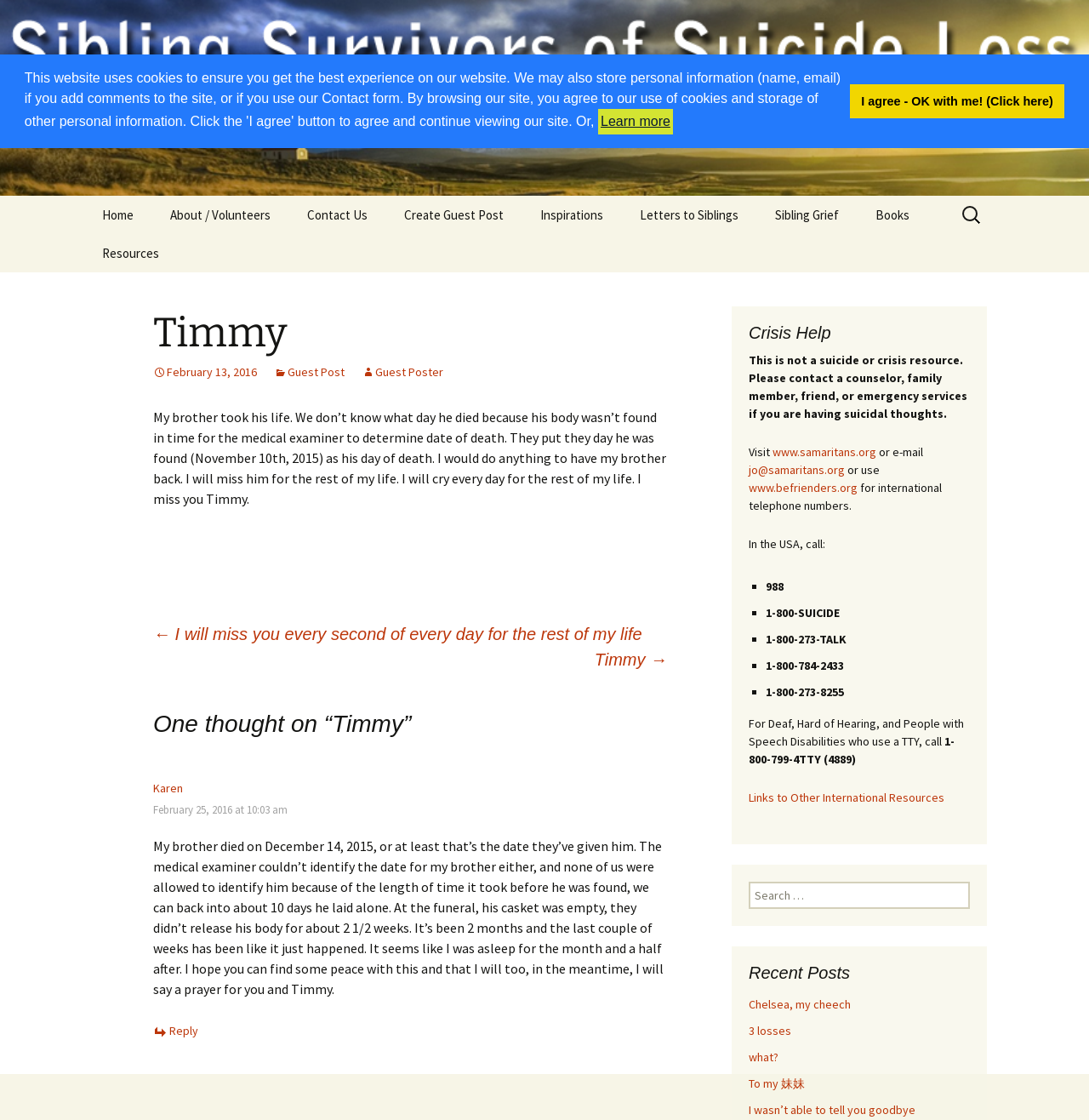Identify the bounding box coordinates for the UI element described as: "Guest Poster".

[0.332, 0.326, 0.407, 0.339]